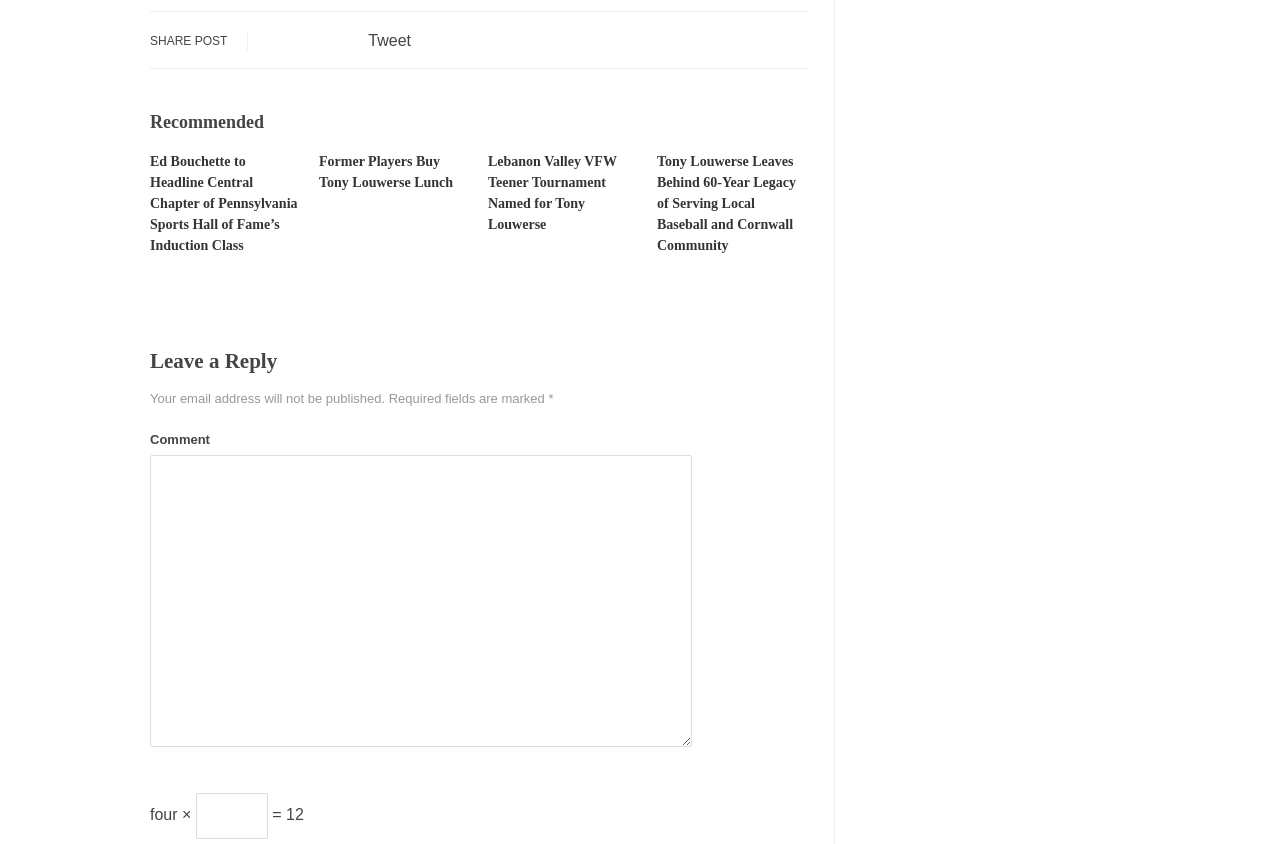Please identify the bounding box coordinates of the clickable region that I should interact with to perform the following instruction: "Read the 'Recommended' heading". The coordinates should be expressed as four float numbers between 0 and 1, i.e., [left, top, right, bottom].

[0.117, 0.081, 0.632, 0.161]